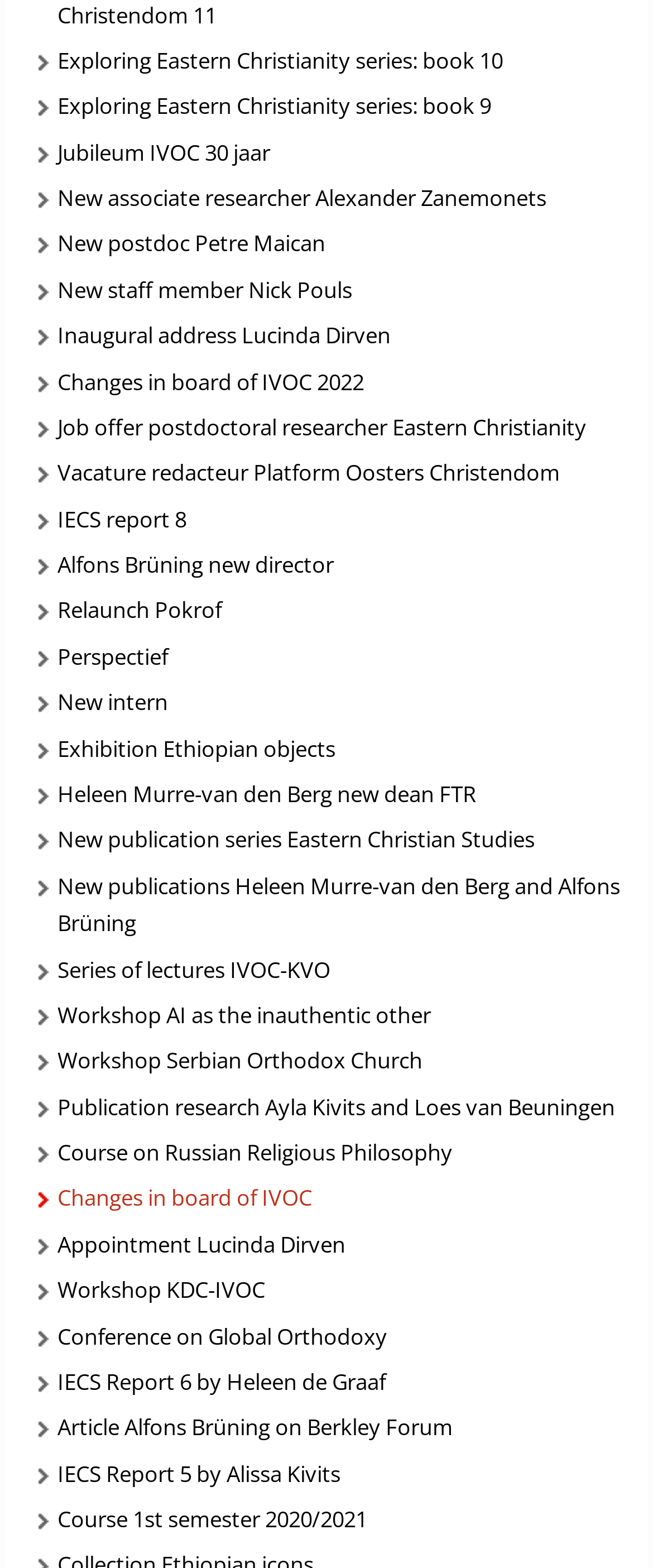Is the link 'New associate researcher Alexander Zanemonets' above or below the link 'Jubileum IVOC 30 jaar'?
Using the image as a reference, give a one-word or short phrase answer.

above